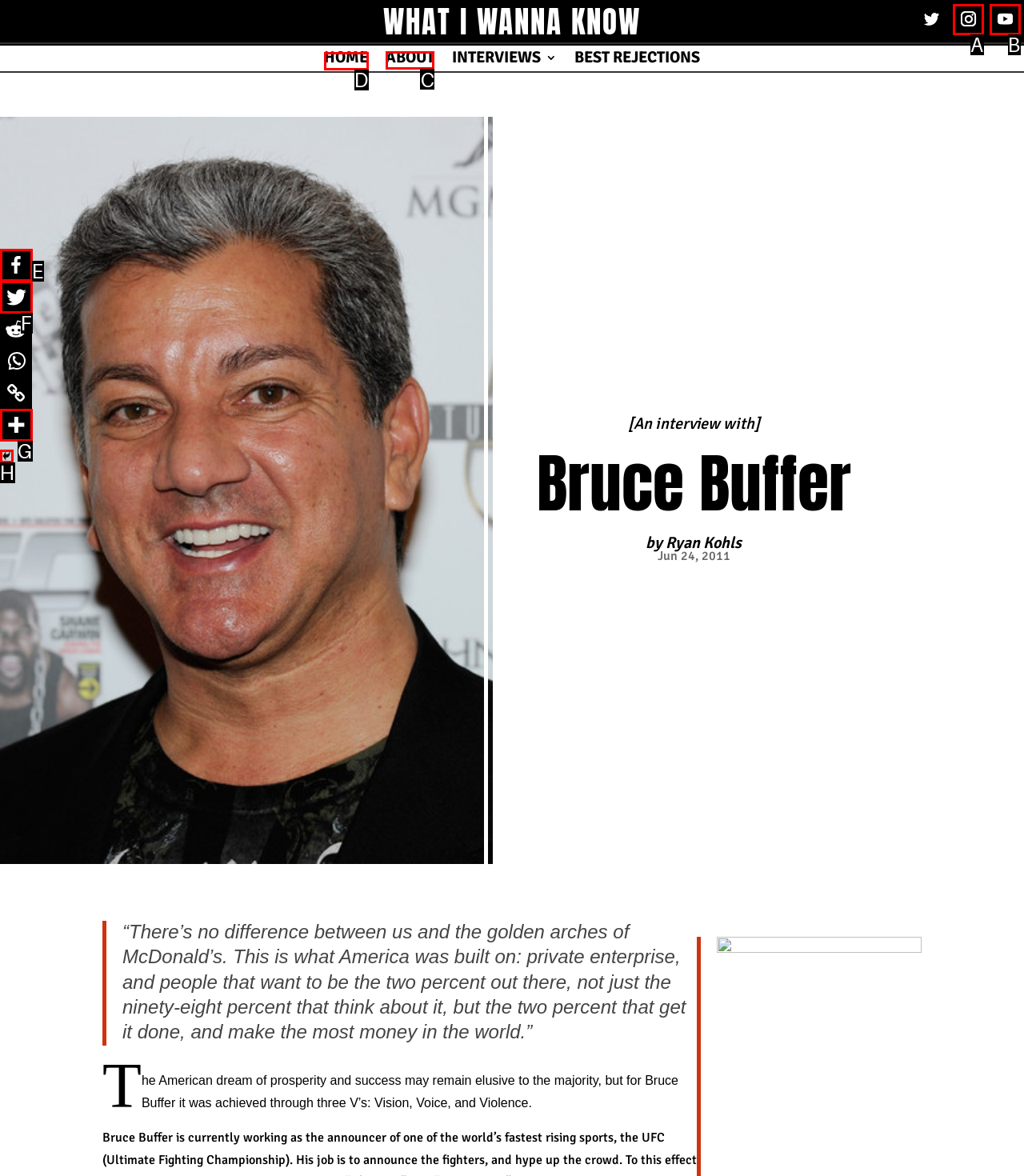Indicate which red-bounded element should be clicked to perform the task: Click on the ABOUT link Answer with the letter of the correct option.

C